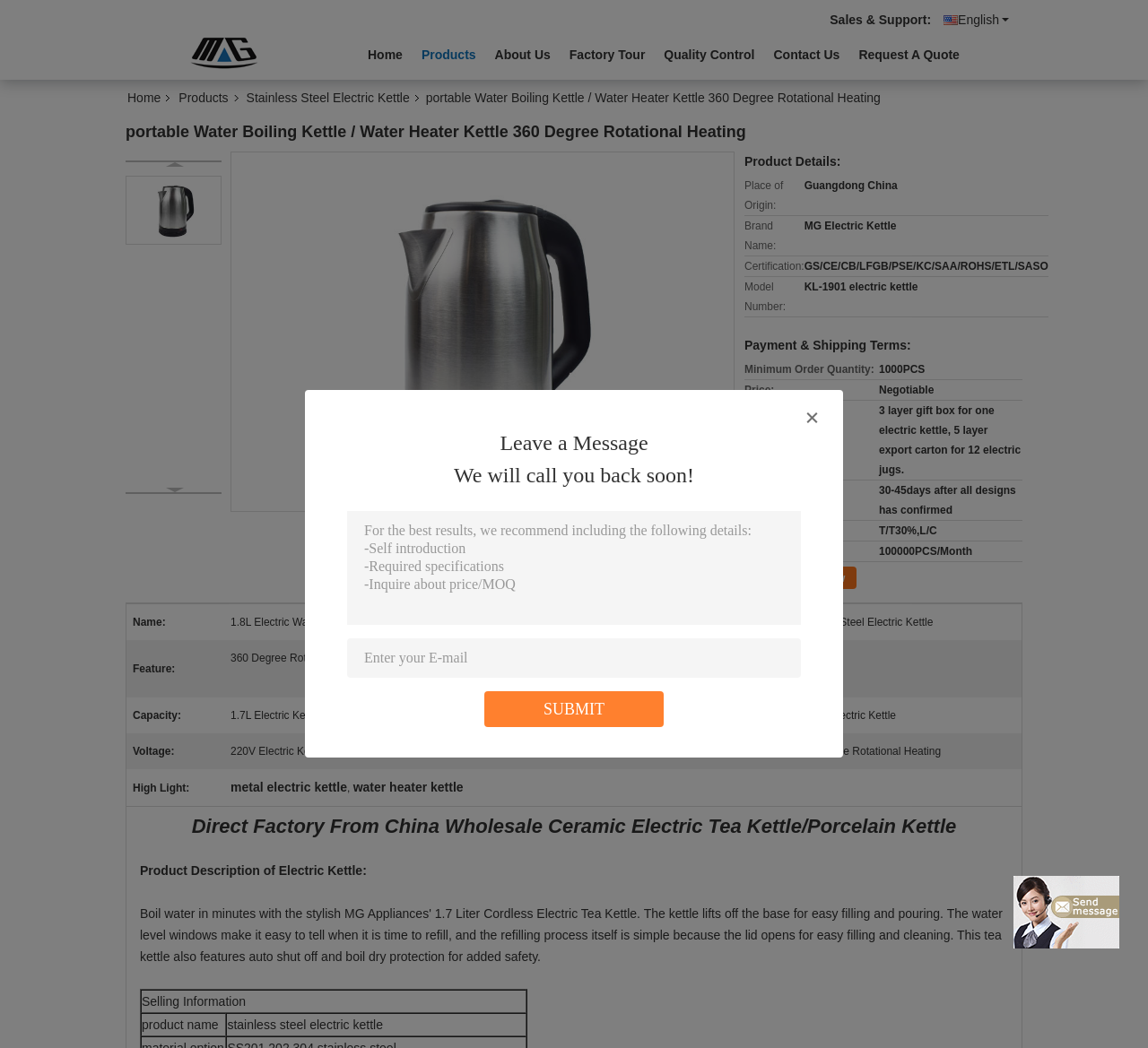Determine the bounding box coordinates for the area you should click to complete the following instruction: "Enter your E-mail".

[0.302, 0.609, 0.698, 0.647]